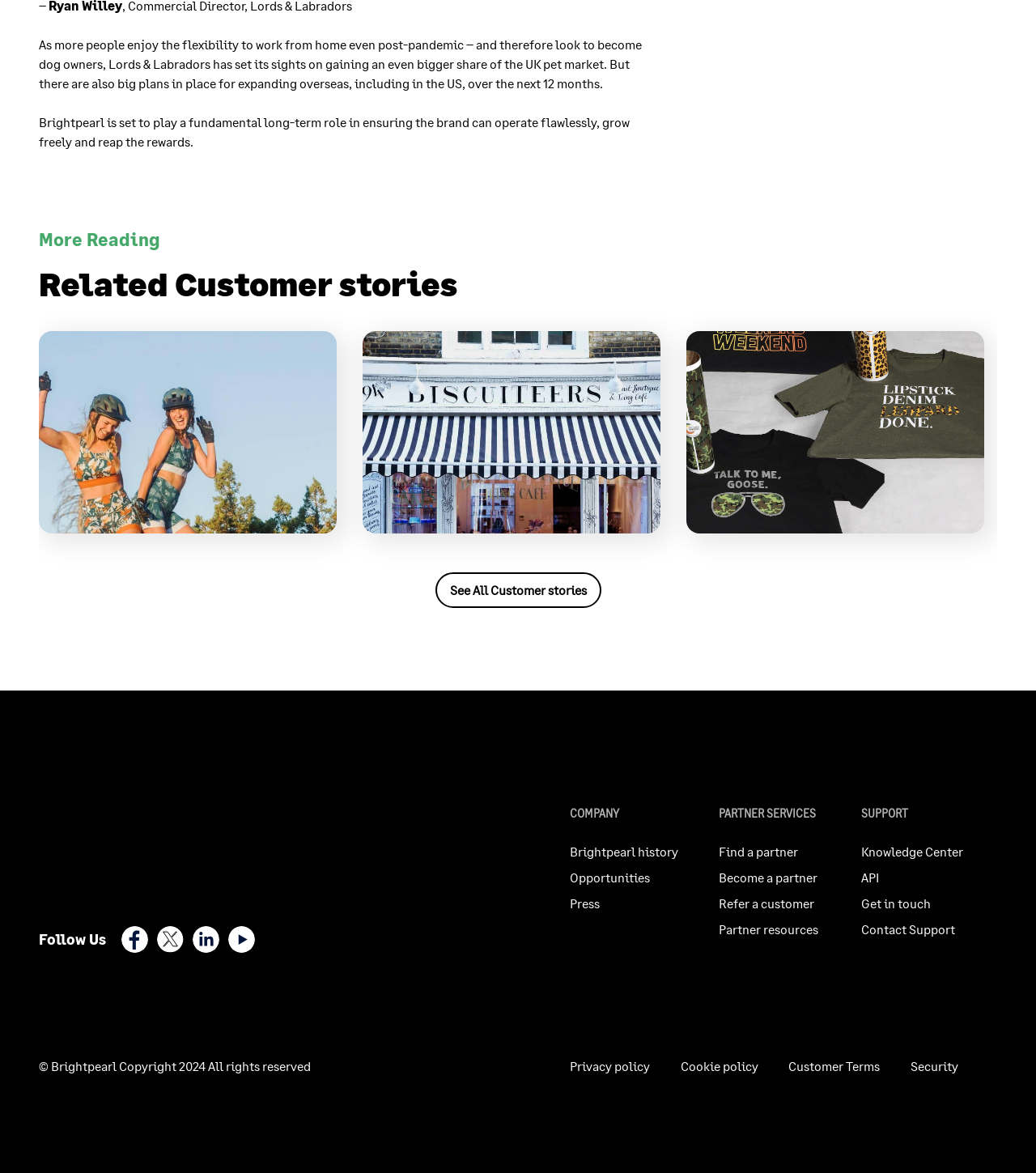Respond concisely with one word or phrase to the following query:
What is the company name mentioned in the webpage?

Brightpearl